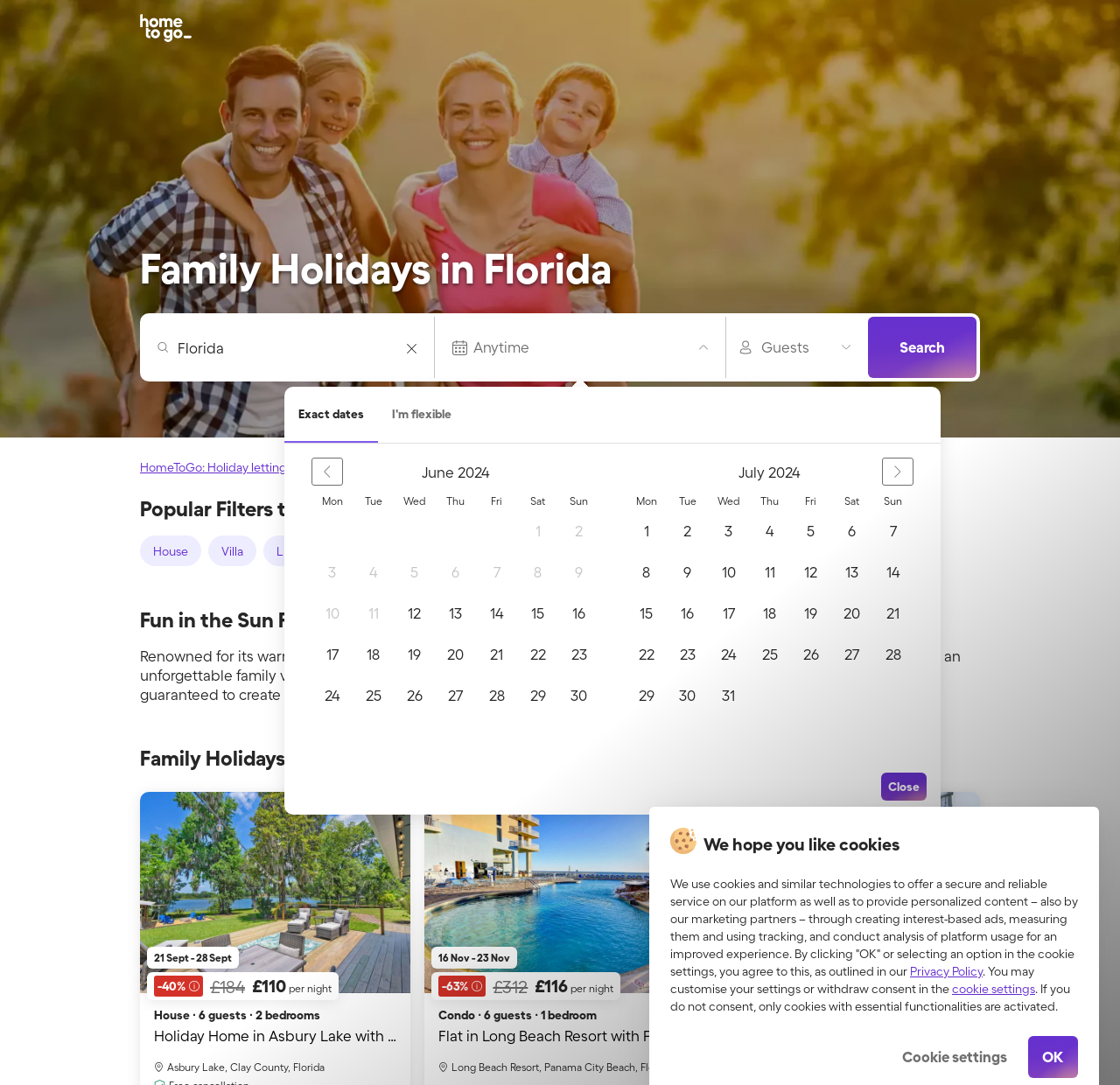Please identify the webpage's heading and generate its text content.

Family Holidays in Florida